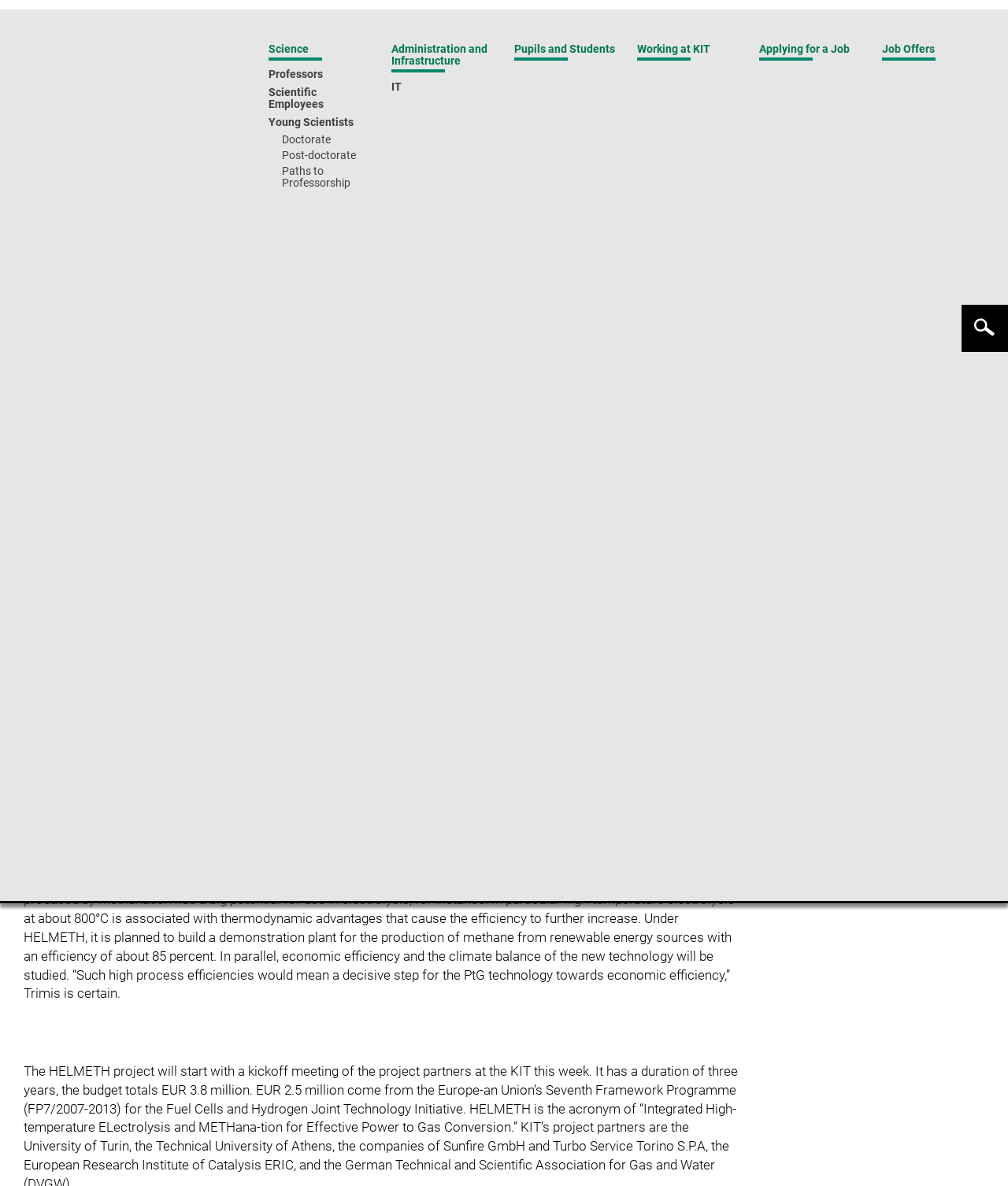Please find and report the primary heading text from the webpage.

Power to Gas: Storing the Wind and Sun in Natural Gas